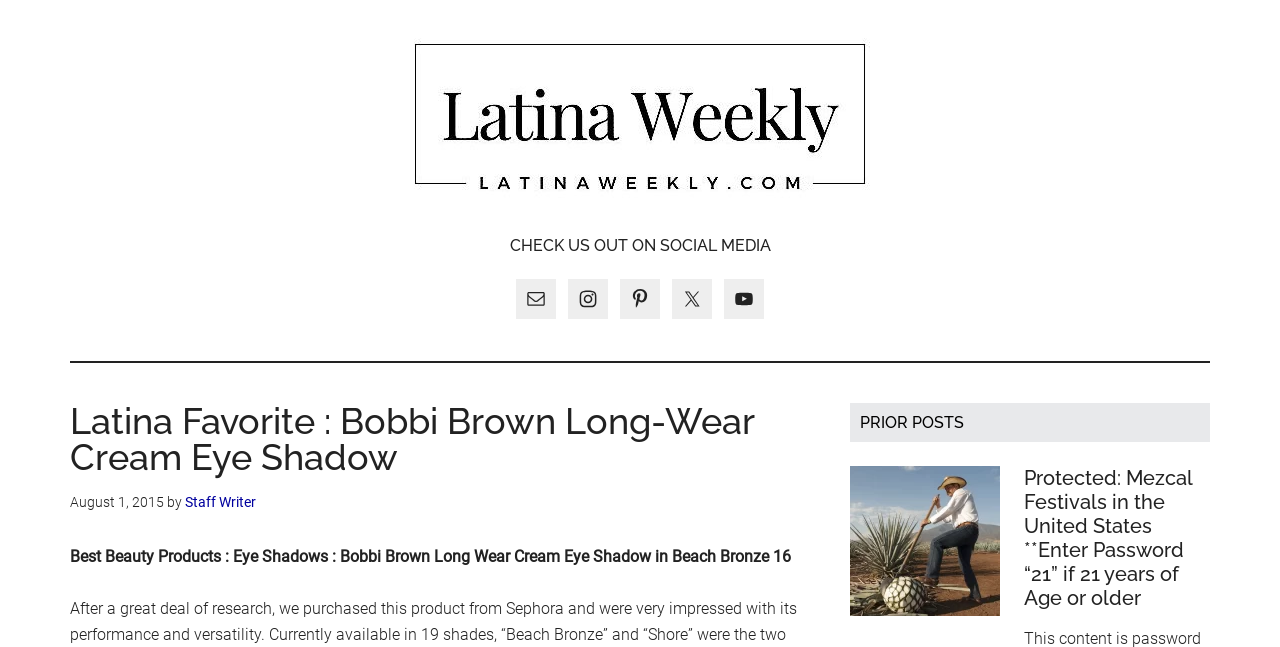Predict the bounding box coordinates of the area that should be clicked to accomplish the following instruction: "Explore the research section". The bounding box coordinates should consist of four float numbers between 0 and 1, i.e., [left, top, right, bottom].

None